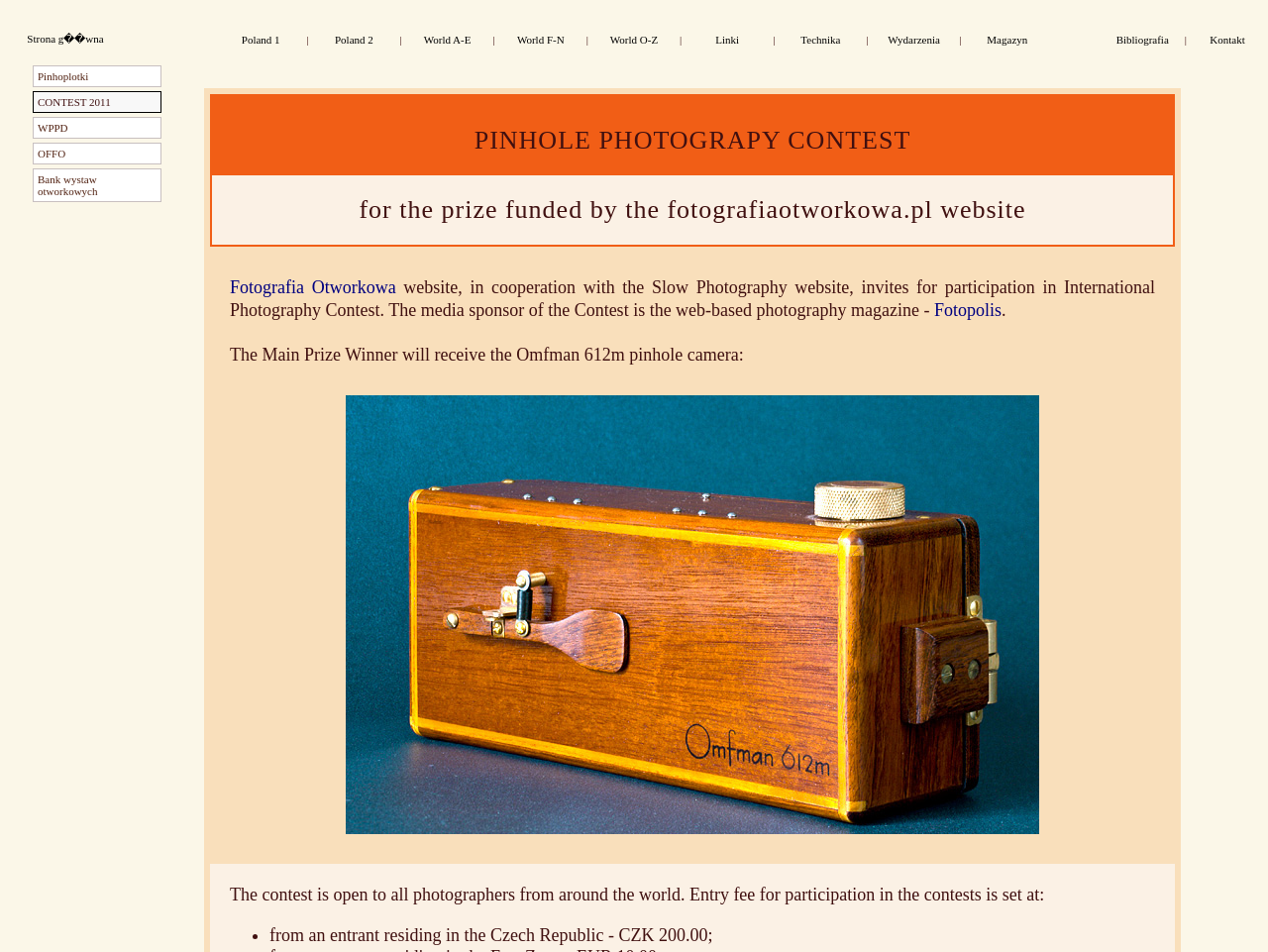Please identify the bounding box coordinates of the element I should click to complete this instruction: 'Visit World A-E'. The coordinates should be given as four float numbers between 0 and 1, like this: [left, top, right, bottom].

[0.334, 0.035, 0.371, 0.048]